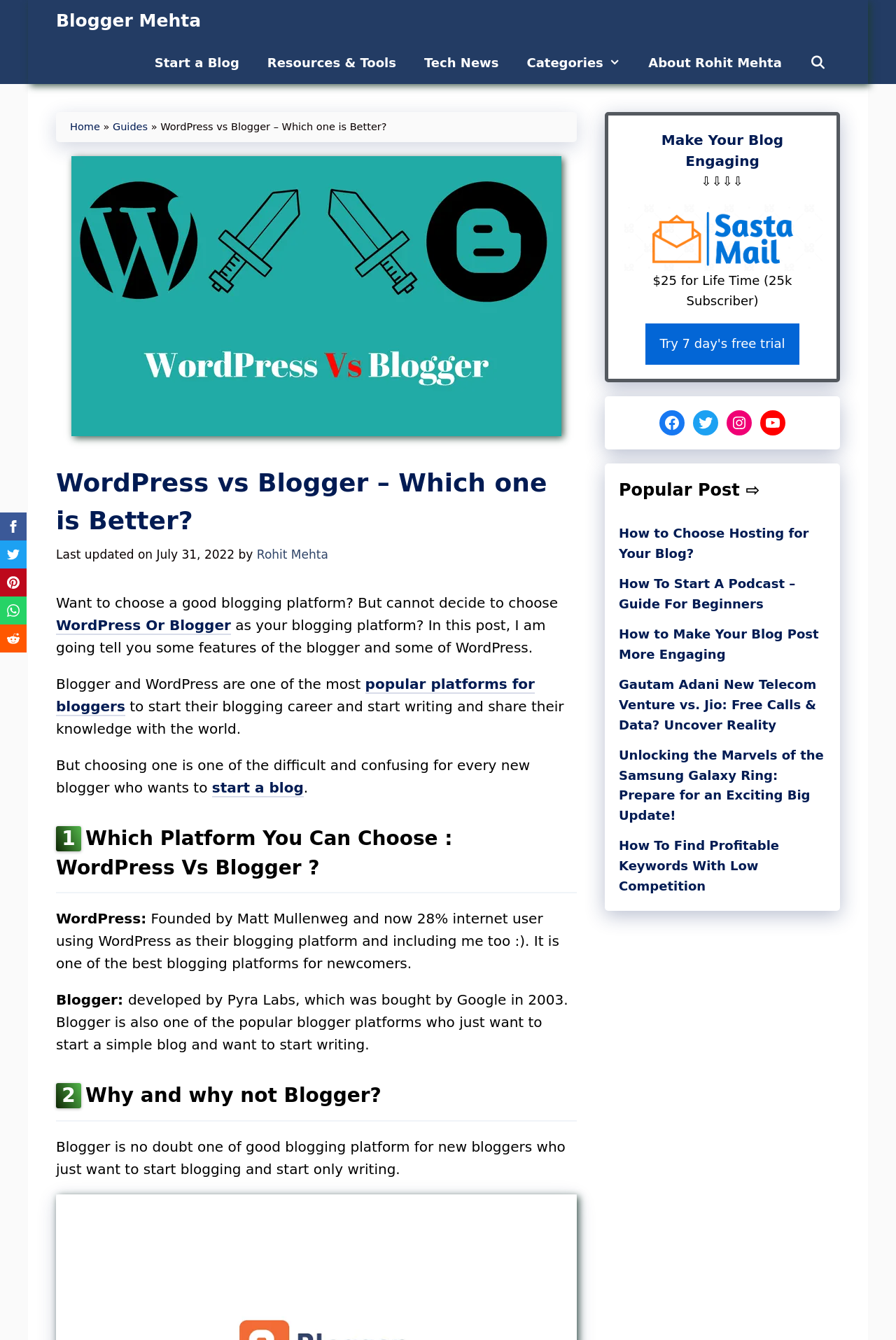Explain in detail what you observe on this webpage.

This webpage is about comparing WordPress and Blogger as blogging platforms. At the top, there are social media sharing links, including Facebook, Twitter, Pinterest, WhatsApp, and Reddit. Below these links, there is a navigation menu with options like "Start a Blog", "Resources & Tools", "Tech News", "Categories", and "About Rohit Mehta".

The main content of the webpage is divided into sections. The first section has a heading "WordPress vs Blogger – Which one is Better?" and a brief introduction to the topic. Below this, there is an image related to WordPress and Blogger.

The next section compares WordPress and Blogger, highlighting their features and differences. There are two subheadings, "Which Platform You Can Choose : WordPress Vs Blogger?" and "Why and why not Blogger?", which provide more information about each platform.

On the right side of the webpage, there are several complementary sections. The first section has a heading "Make Your Blog Engaging" and a link to a related article. Below this, there is a figure with a link to "sasta mail" and a promotional offer. The next section has social media links to Facebook, Twitter, Instagram, and YouTube.

The final section is titled "Popular Post ⇨" and features four article links with headings, including "How to Choose Hosting for Your Blog?", "How To Start A Podcast – Guide For Beginners", "How to Make Your Blog Post More Engaging", and "Gautam Adani New Telecom Venture vs. Jio: Free Calls & Data? Uncover Reality".